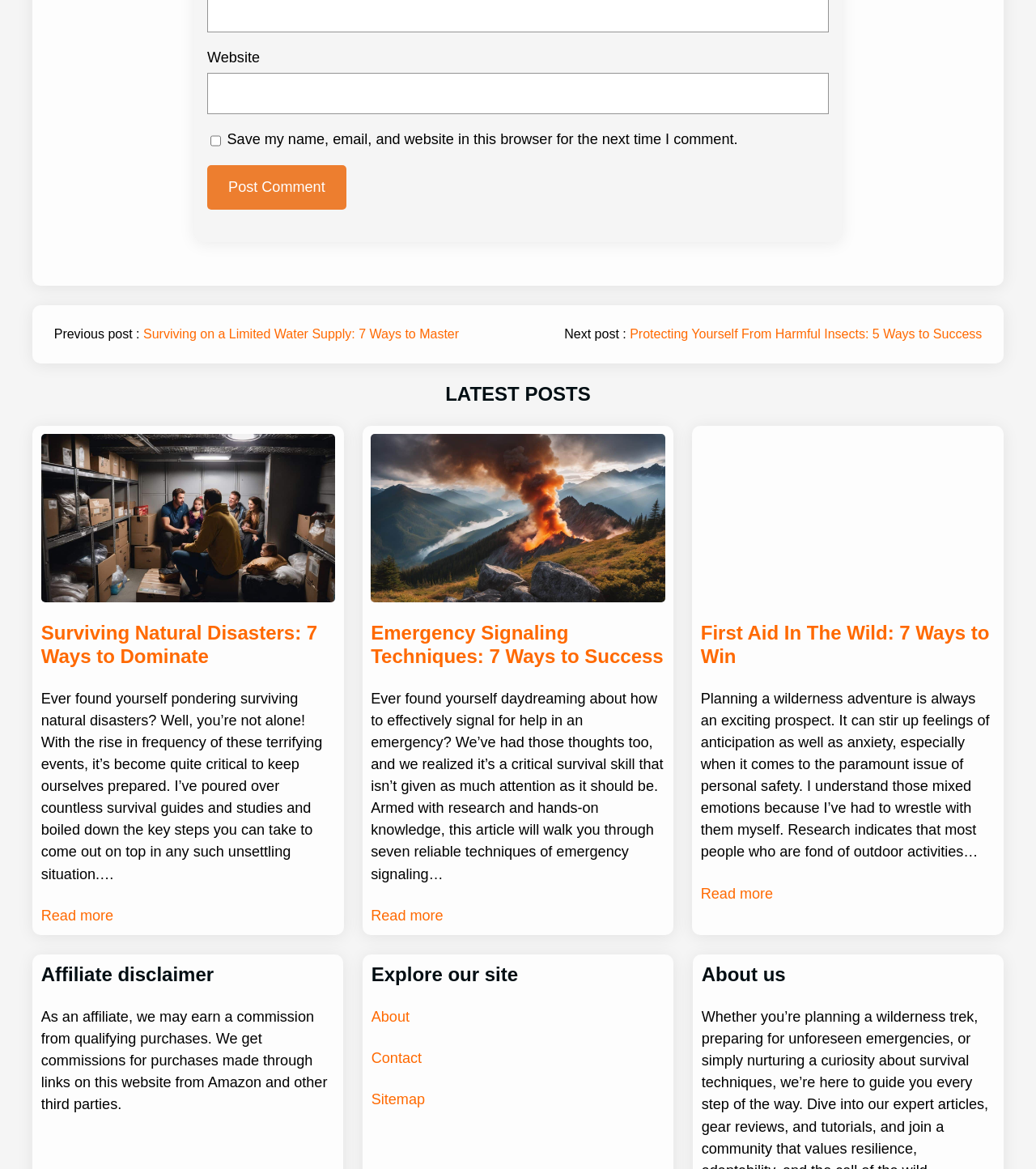Identify the bounding box coordinates of the clickable region necessary to fulfill the following instruction: "Post a comment". The bounding box coordinates should be four float numbers between 0 and 1, i.e., [left, top, right, bottom].

[0.2, 0.141, 0.334, 0.18]